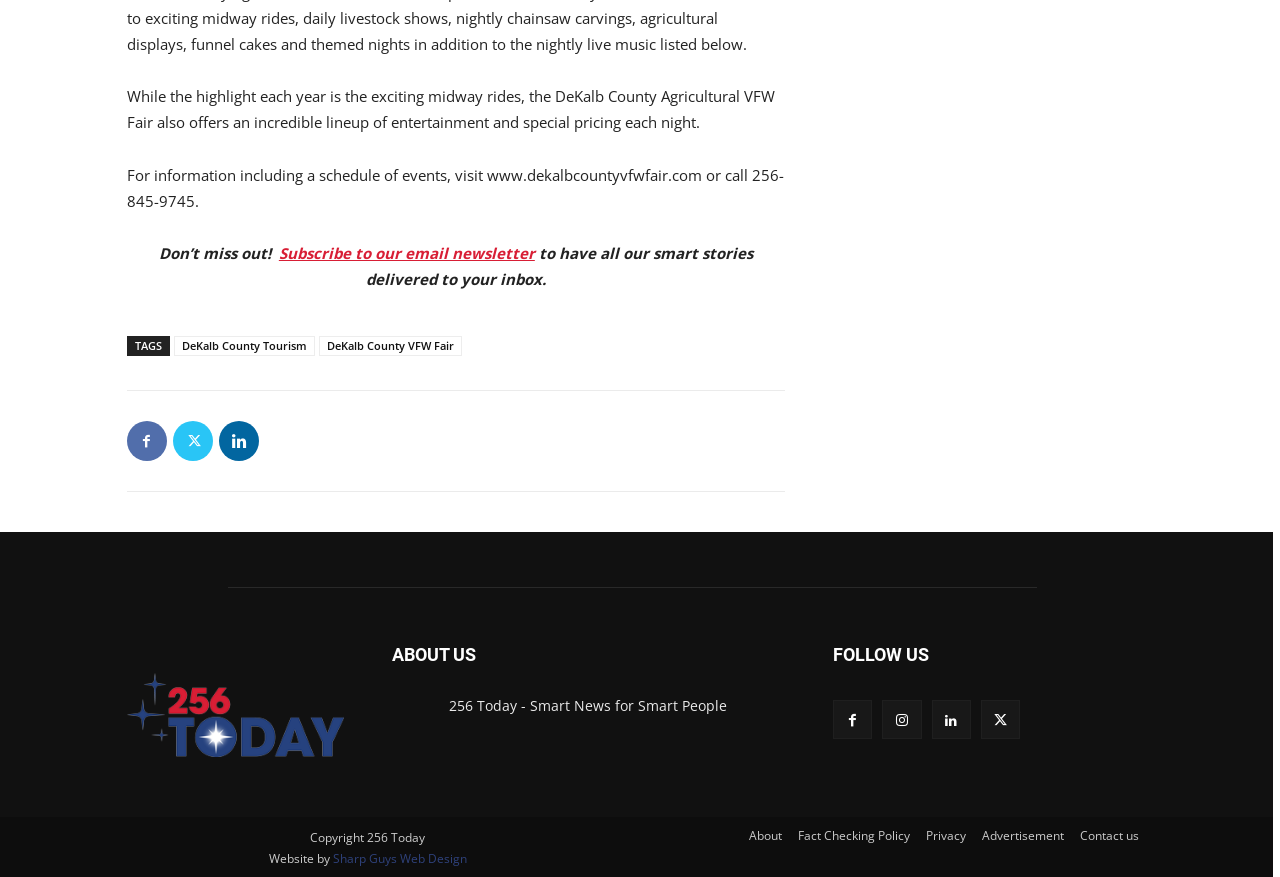Give a one-word or short-phrase answer to the following question: 
What is the purpose of the 'Subscribe to our email newsletter' link?

To receive smart stories